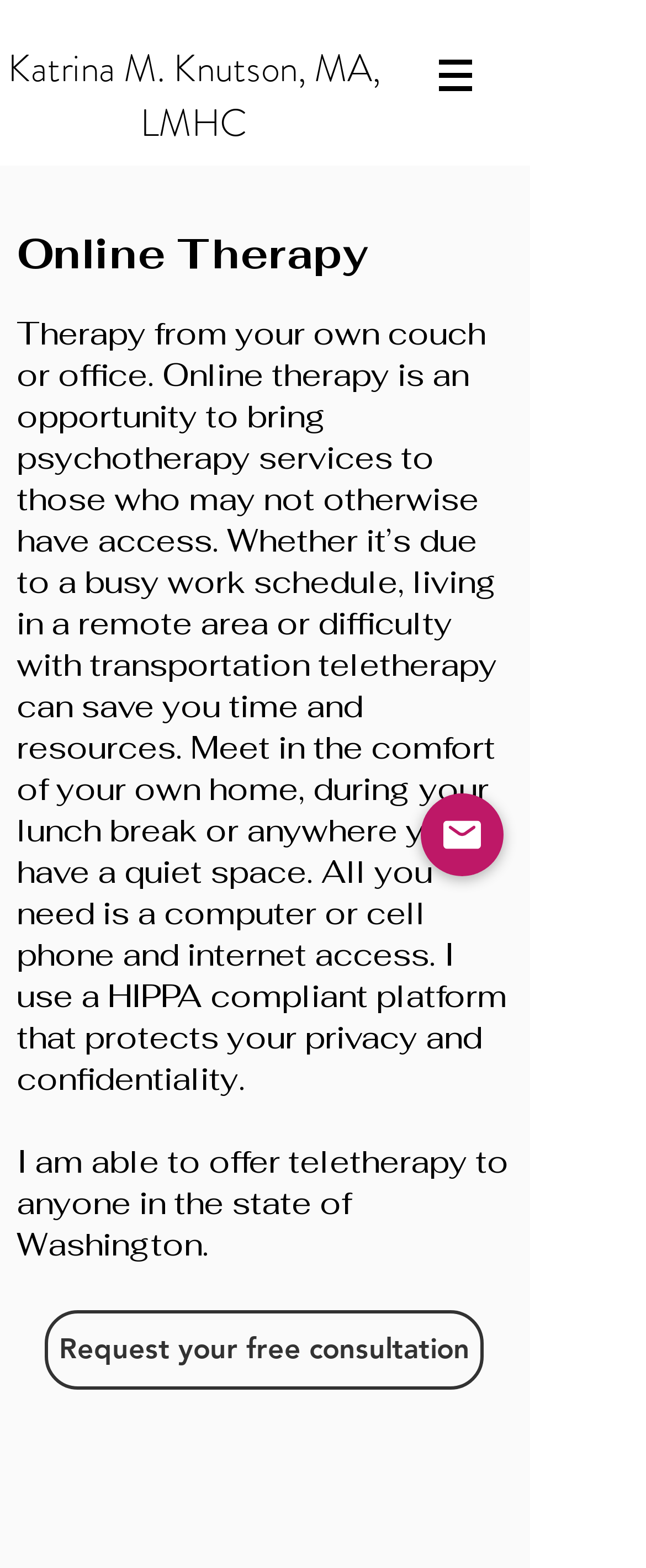Using the element description: "Request your free consultation", determine the bounding box coordinates for the specified UI element. The coordinates should be four float numbers between 0 and 1, [left, top, right, bottom].

[0.069, 0.836, 0.749, 0.886]